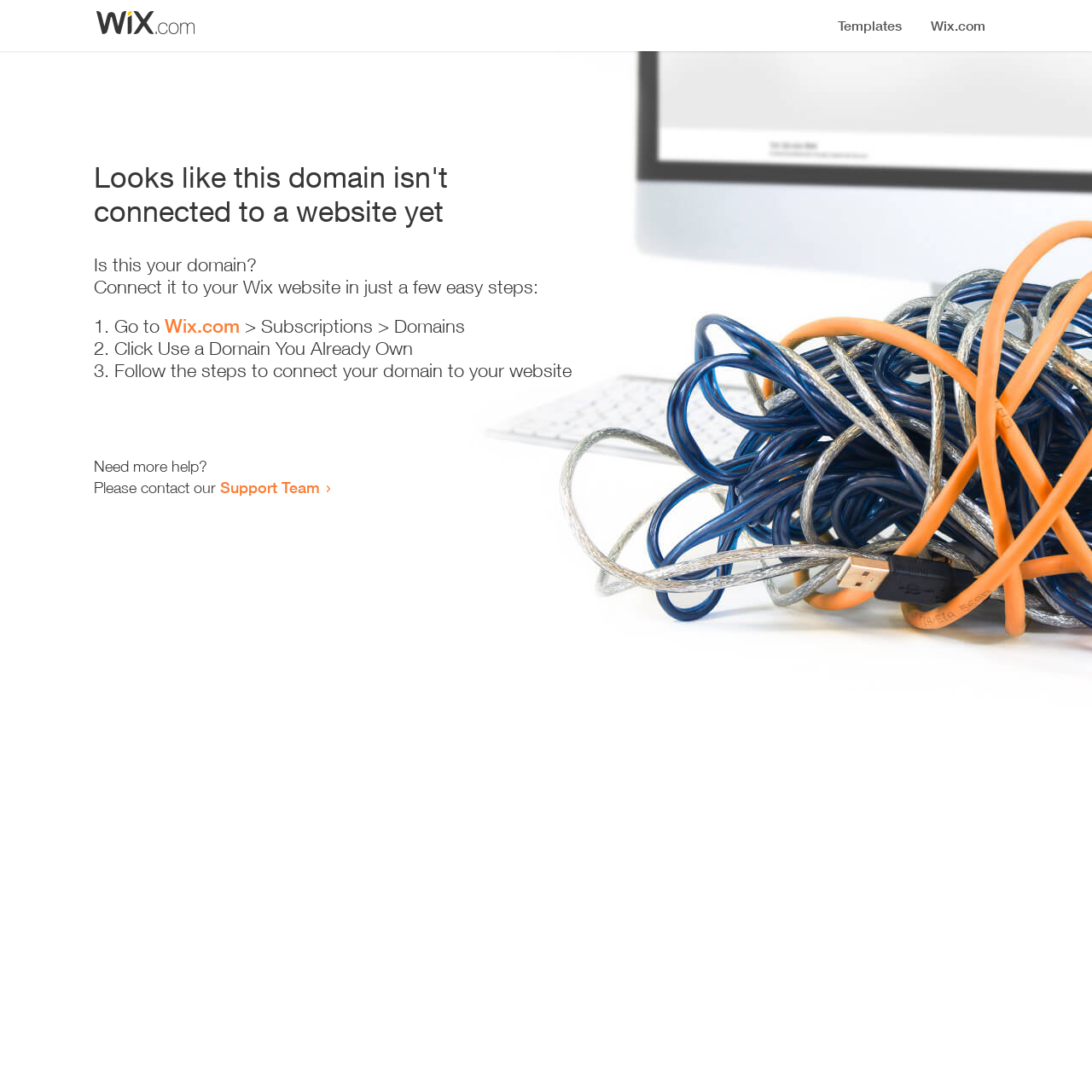Can you determine the main header of this webpage?

Looks like this domain isn't
connected to a website yet